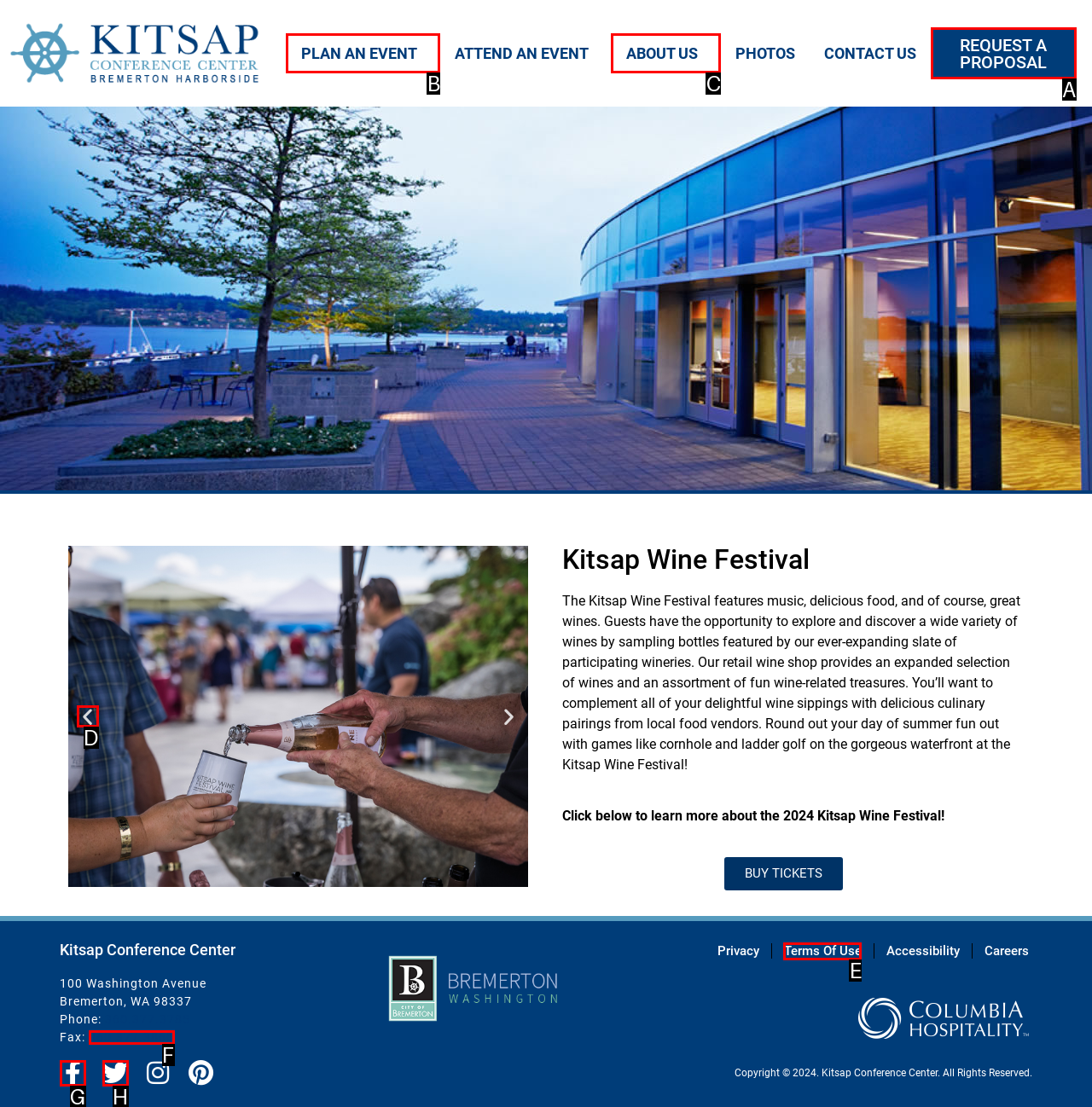Find the option that fits the given description: 360.377.3860
Answer with the letter representing the correct choice directly.

F